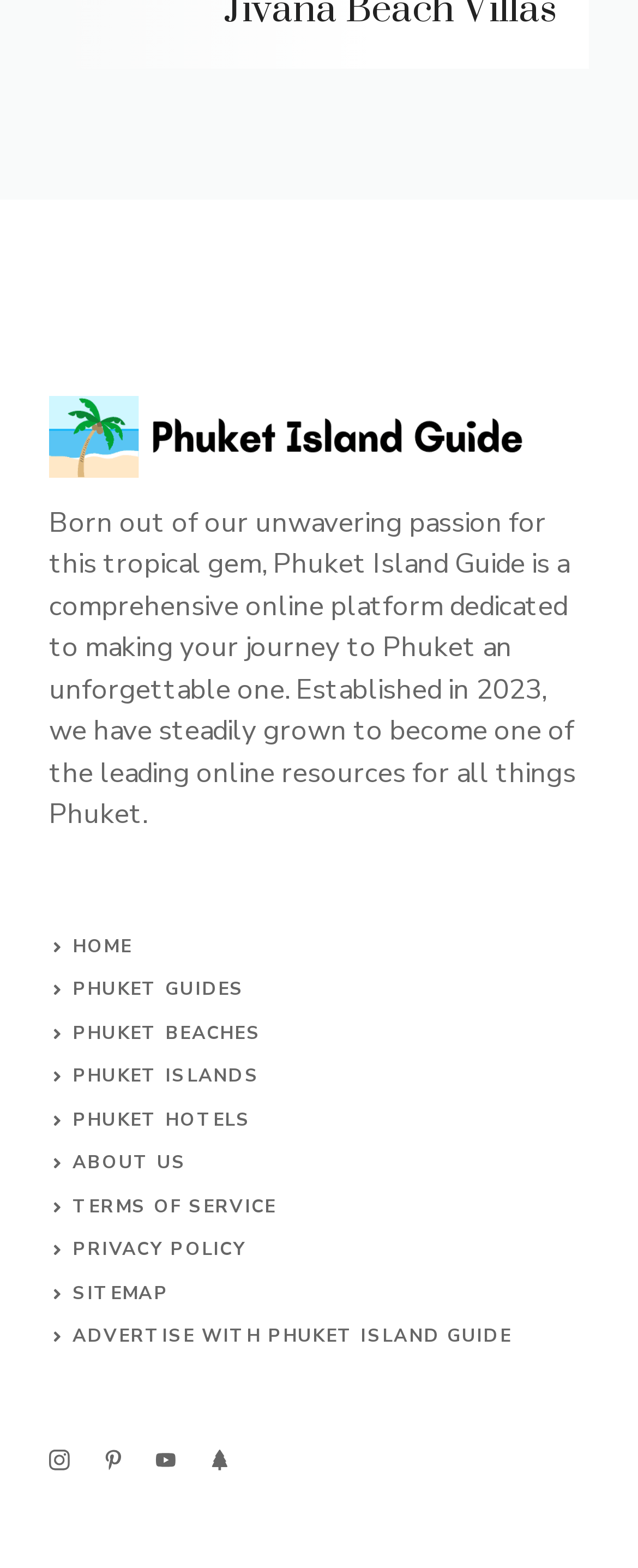When was the website established?
Using the image, respond with a single word or phrase.

2023